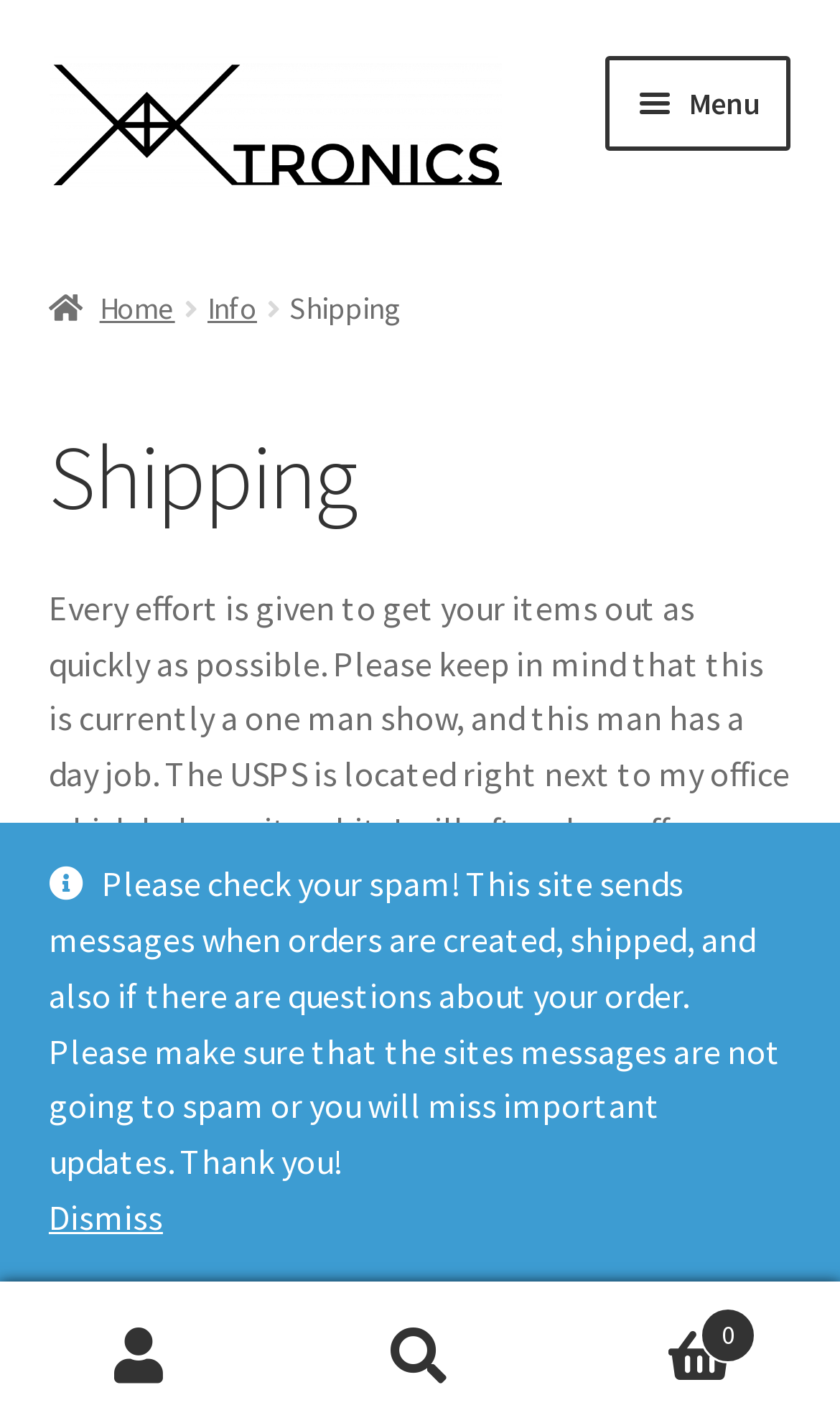Respond with a single word or short phrase to the following question: 
What is the warning about in the yellow box?

Spam messages